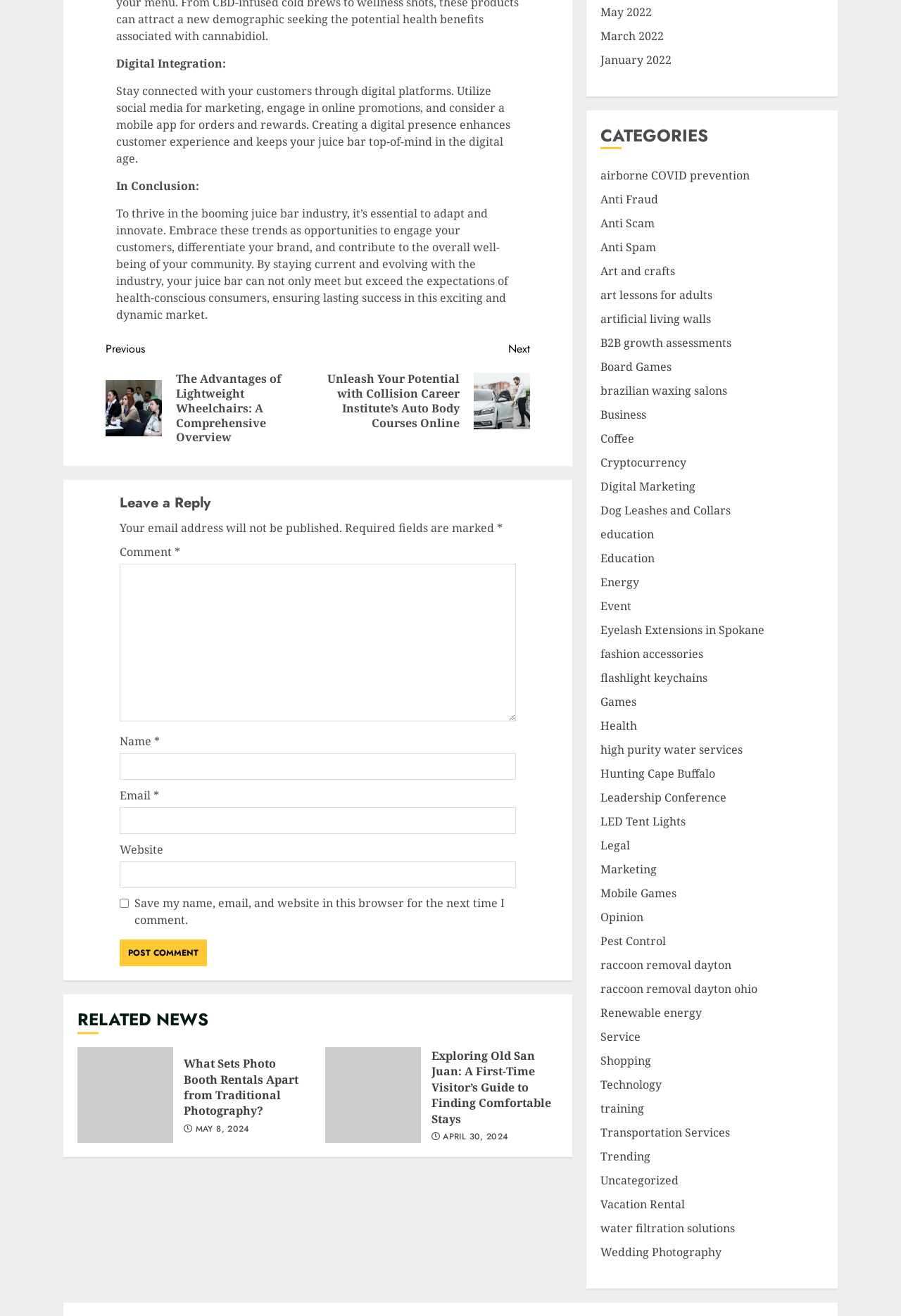Locate the bounding box coordinates of the area to click to fulfill this instruction: "Click the 'Unleash Your Potential with Collision Career Institute’s Auto Body Courses Online' link". The bounding box should be presented as four float numbers between 0 and 1, in the order [left, top, right, bottom].

[0.353, 0.259, 0.588, 0.332]